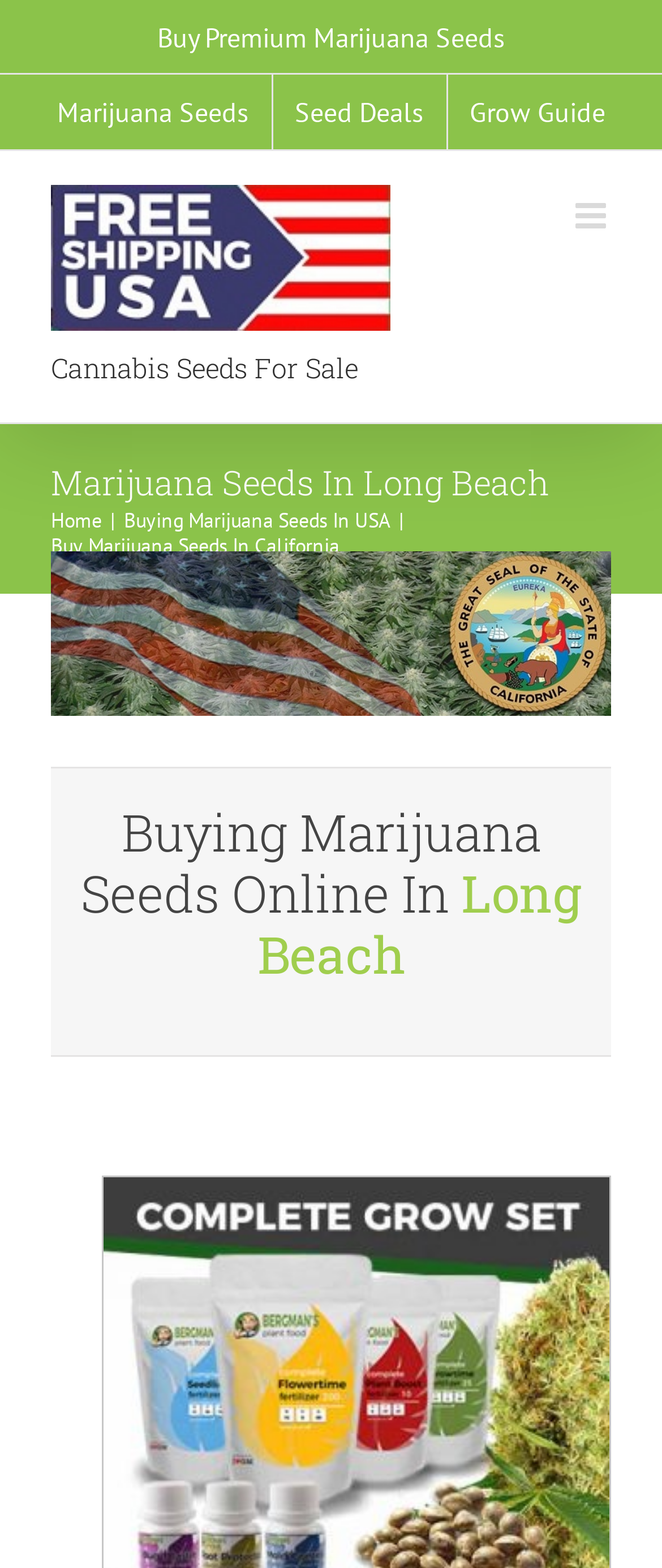Determine the bounding box for the UI element described here: "aria-label="Toggle mobile menu"".

[0.869, 0.127, 0.923, 0.149]